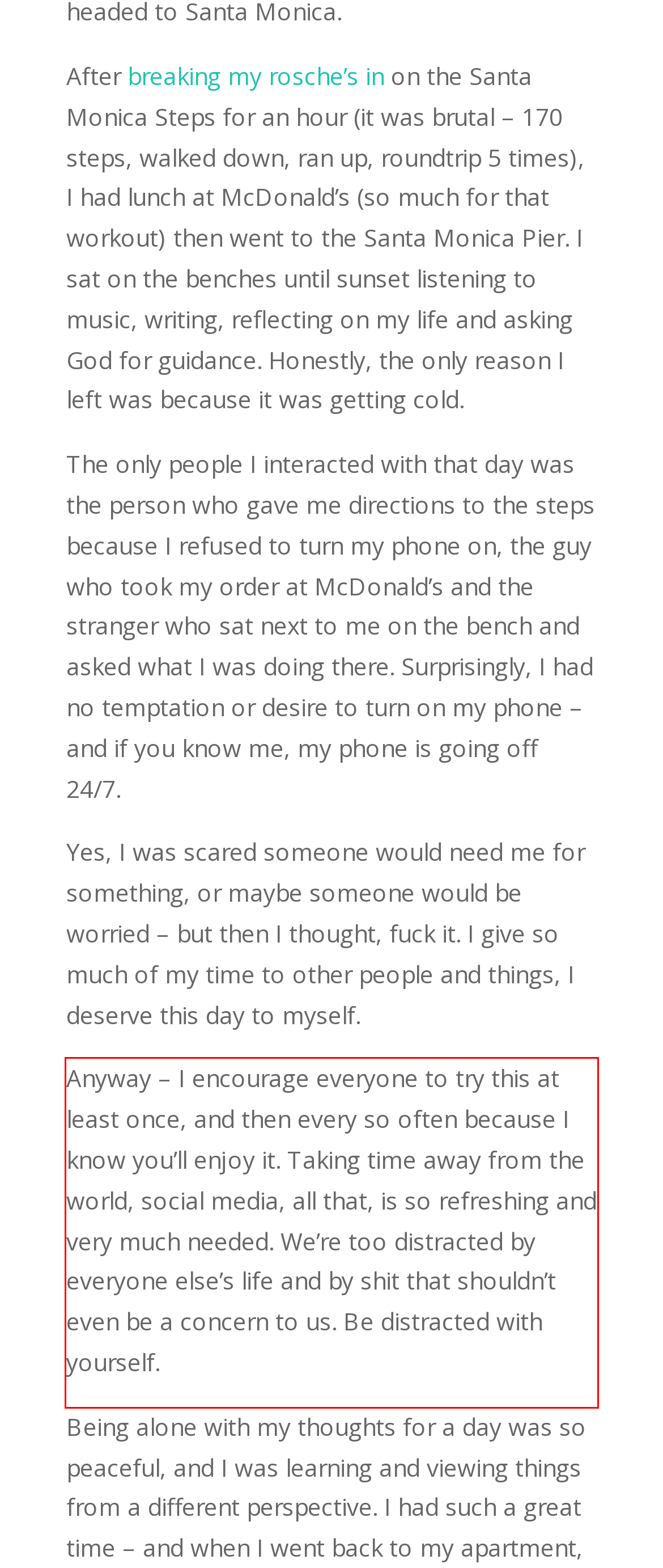Identify the text inside the red bounding box in the provided webpage screenshot and transcribe it.

Anyway – I encourage everyone to try this at least once, and then every so often because I know you’ll enjoy it. Taking time away from the world, social media, all that, is so refreshing and very much needed. We’re too distracted by everyone else’s life and by shit that shouldn’t even be a concern to us. Be distracted with yourself.